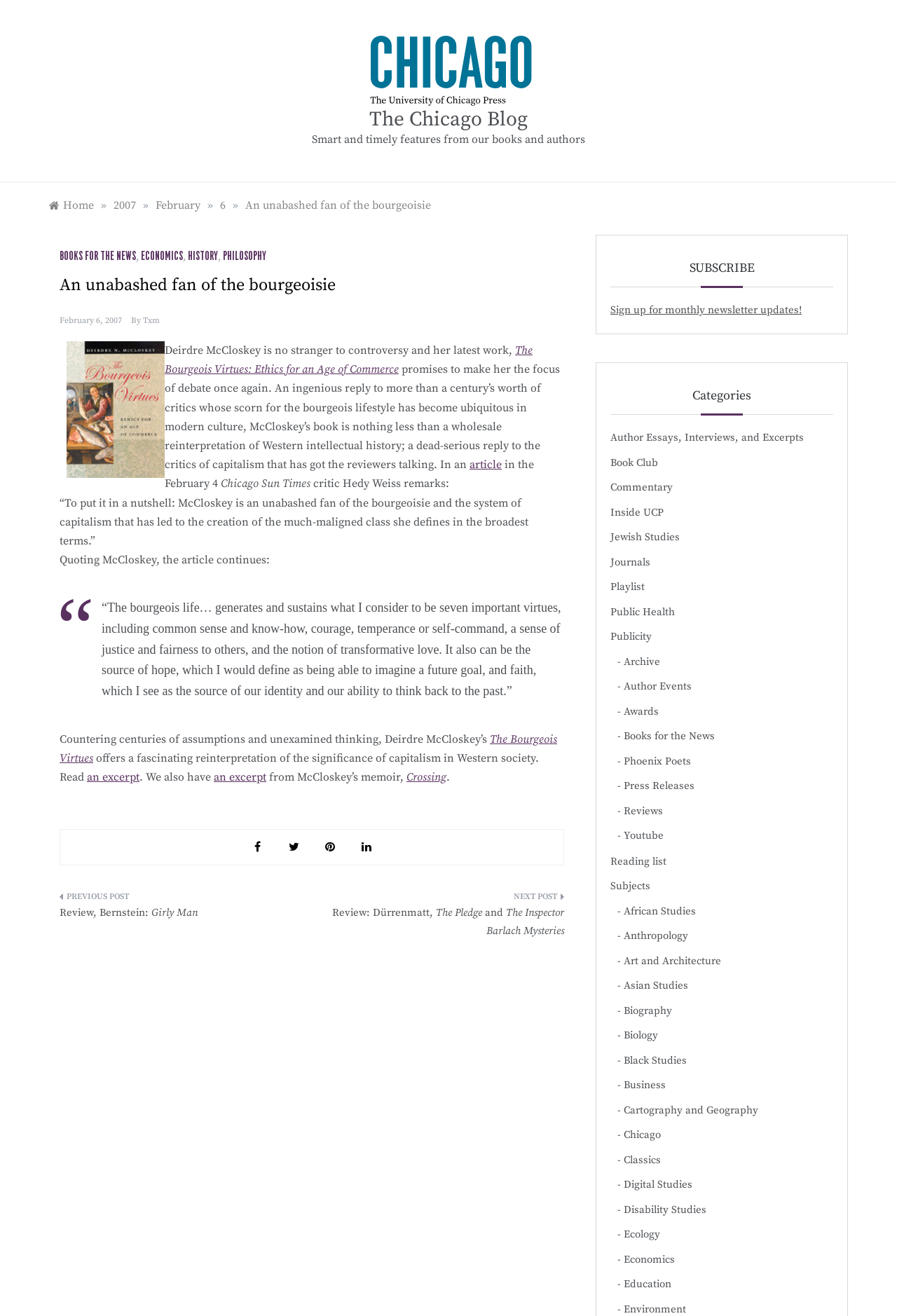Can you find the bounding box coordinates for the element that needs to be clicked to execute this instruction: "Subscribe to the monthly newsletter"? The coordinates should be given as four float numbers between 0 and 1, i.e., [left, top, right, bottom].

[0.68, 0.231, 0.894, 0.241]